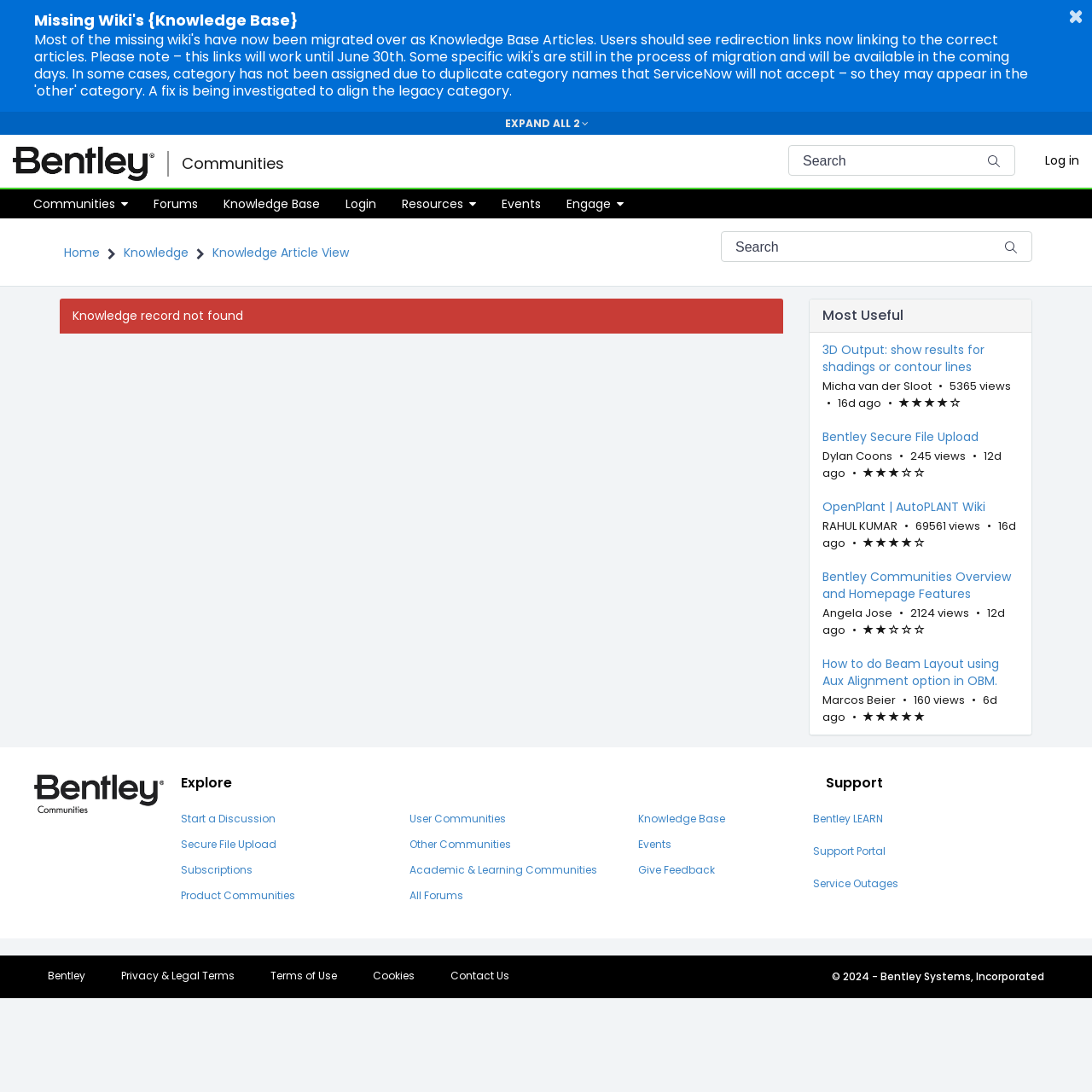How many views does the third article in the Most Useful Articles section have?
Relying on the image, give a concise answer in one word or a brief phrase.

69561